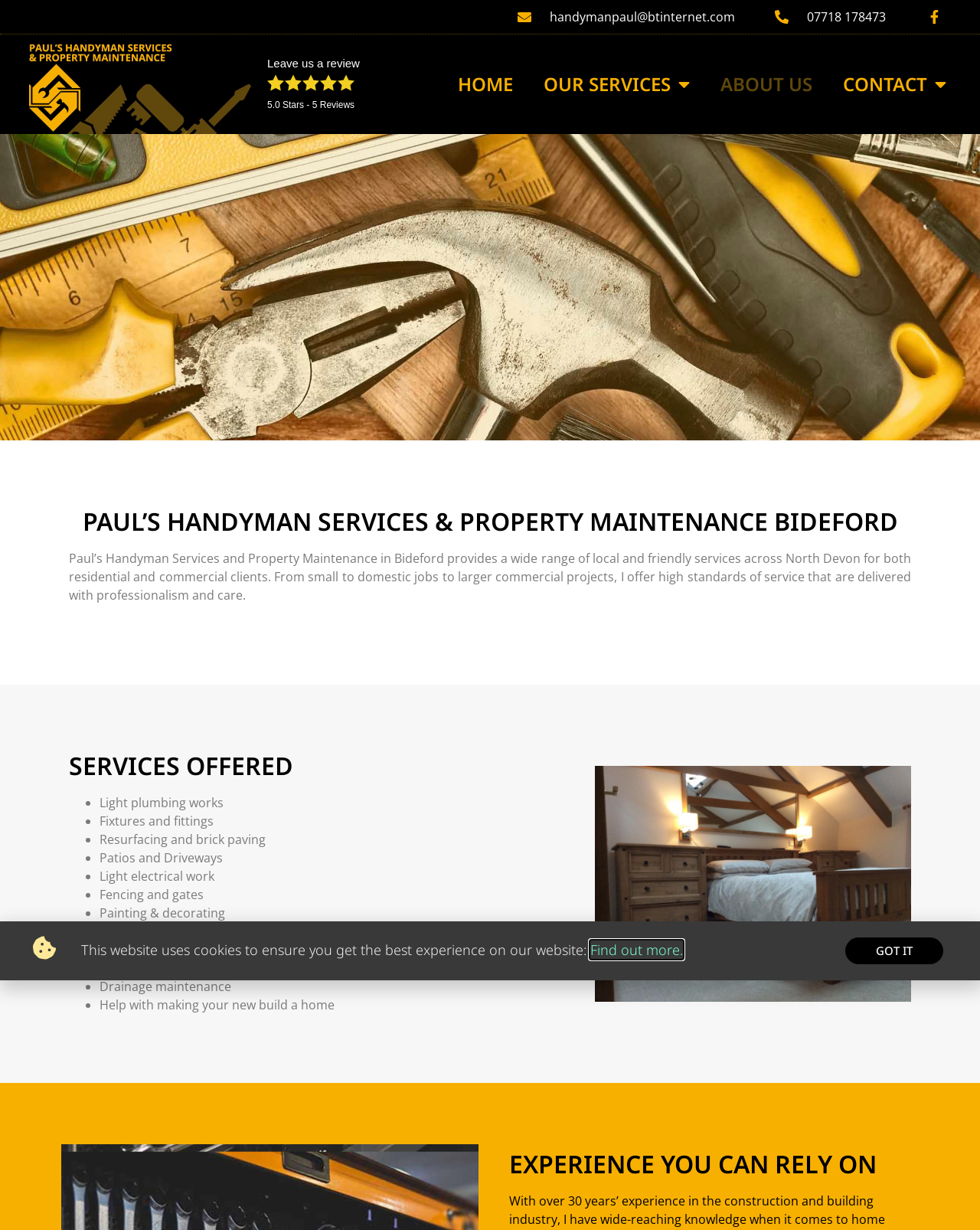Give a one-word or one-phrase response to the question:
What is the location of Paul's Handyman Services & Property Maintenance?

Bideford